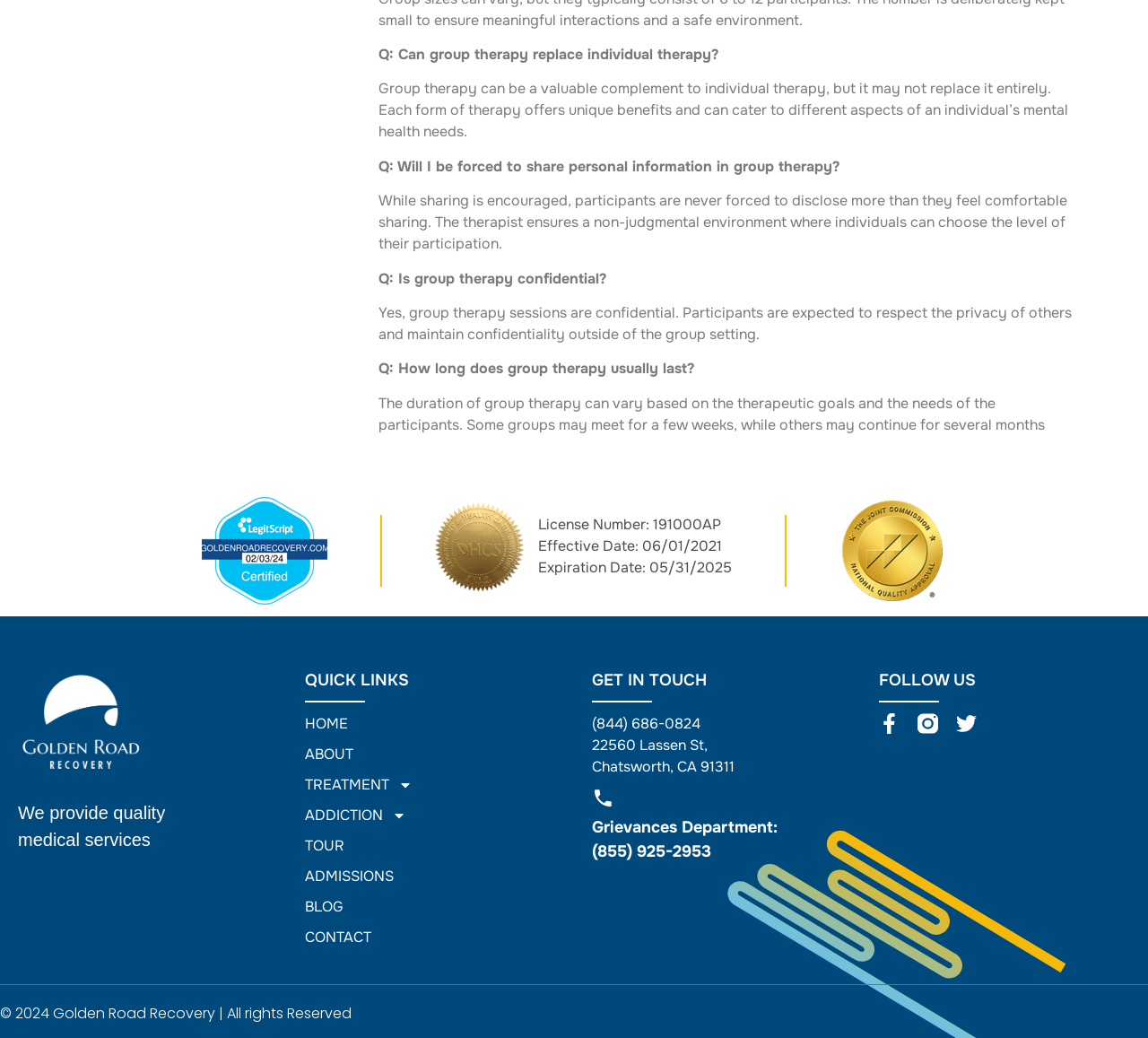Pinpoint the bounding box coordinates of the element to be clicked to execute the instruction: "Contact the Grievances Department".

[0.516, 0.786, 0.734, 0.832]